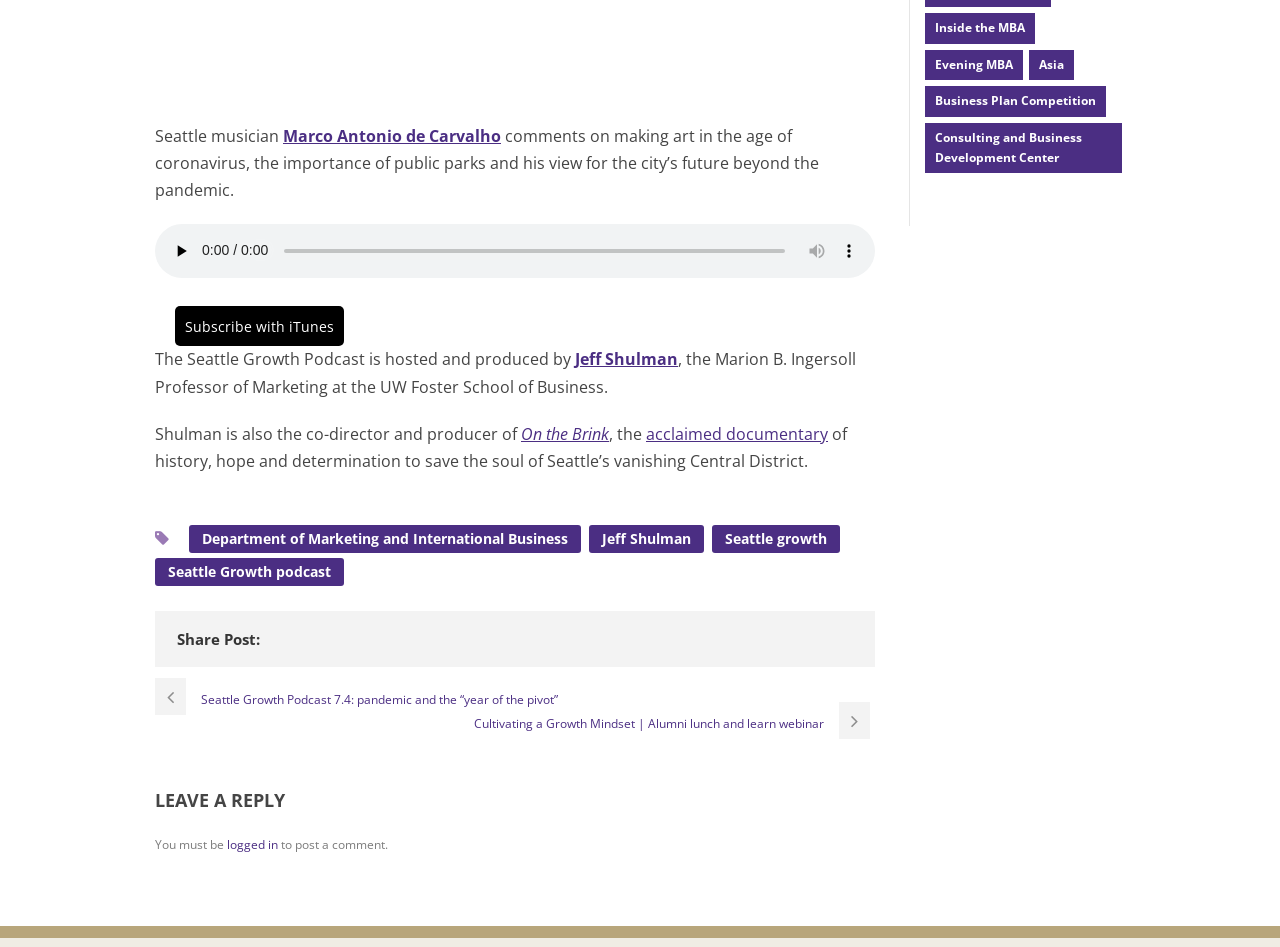Please identify the bounding box coordinates of the clickable area that will allow you to execute the instruction: "Share on Facebook".

[0.219, 0.663, 0.237, 0.688]